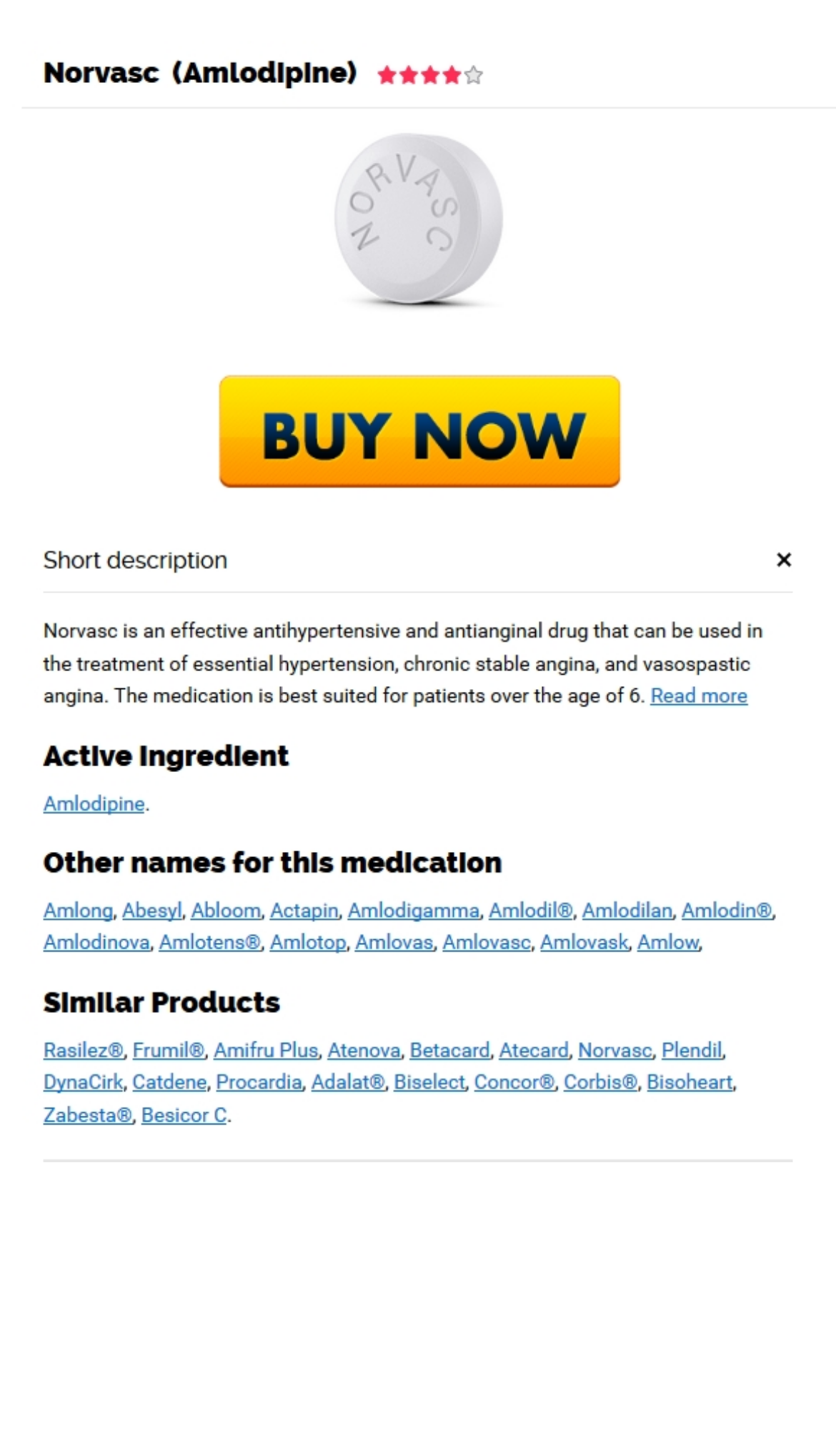Can you specify the bounding box coordinates for the region that should be clicked to fulfill this instruction: "View Rating".

[0.129, 0.837, 0.258, 0.864]